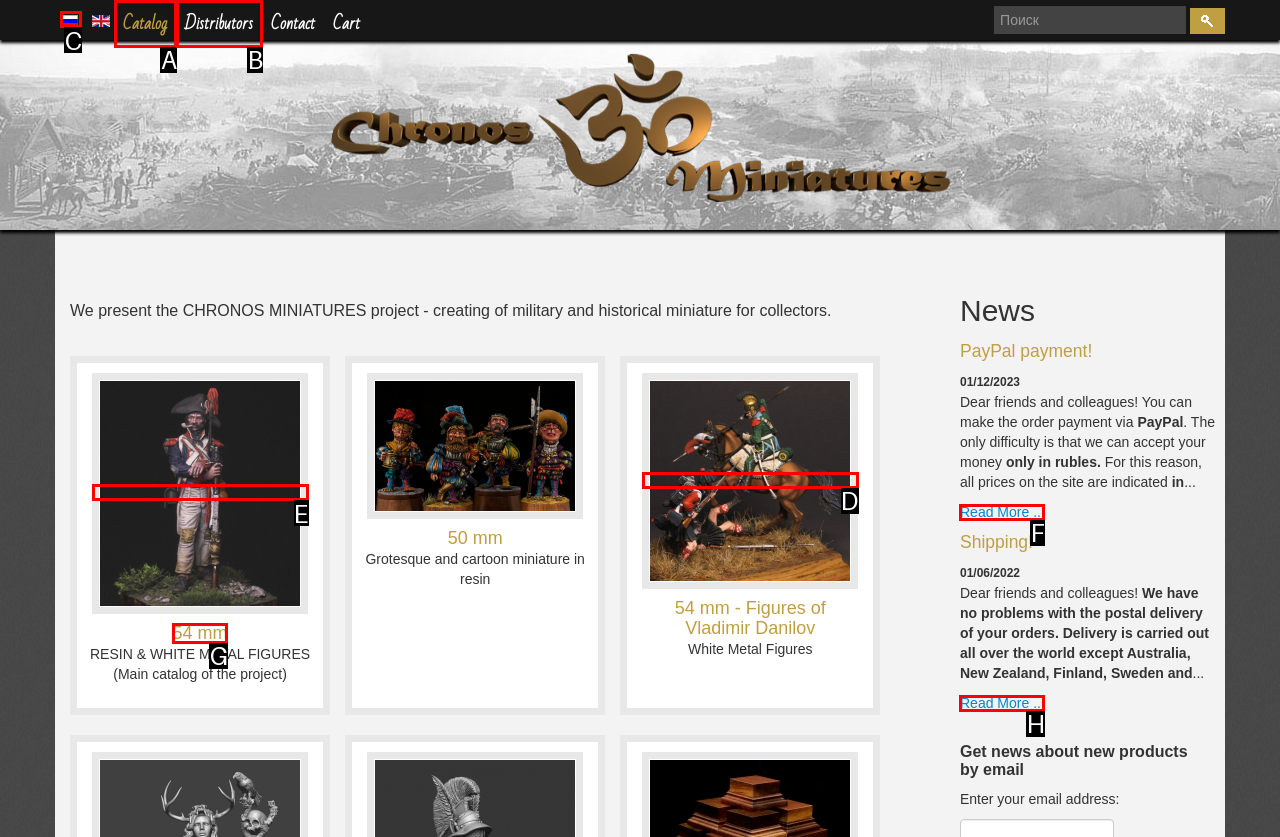Tell me which one HTML element I should click to complete the following instruction: Read the 'The History And Origins Of Butter Cheese' article
Answer with the option's letter from the given choices directly.

None